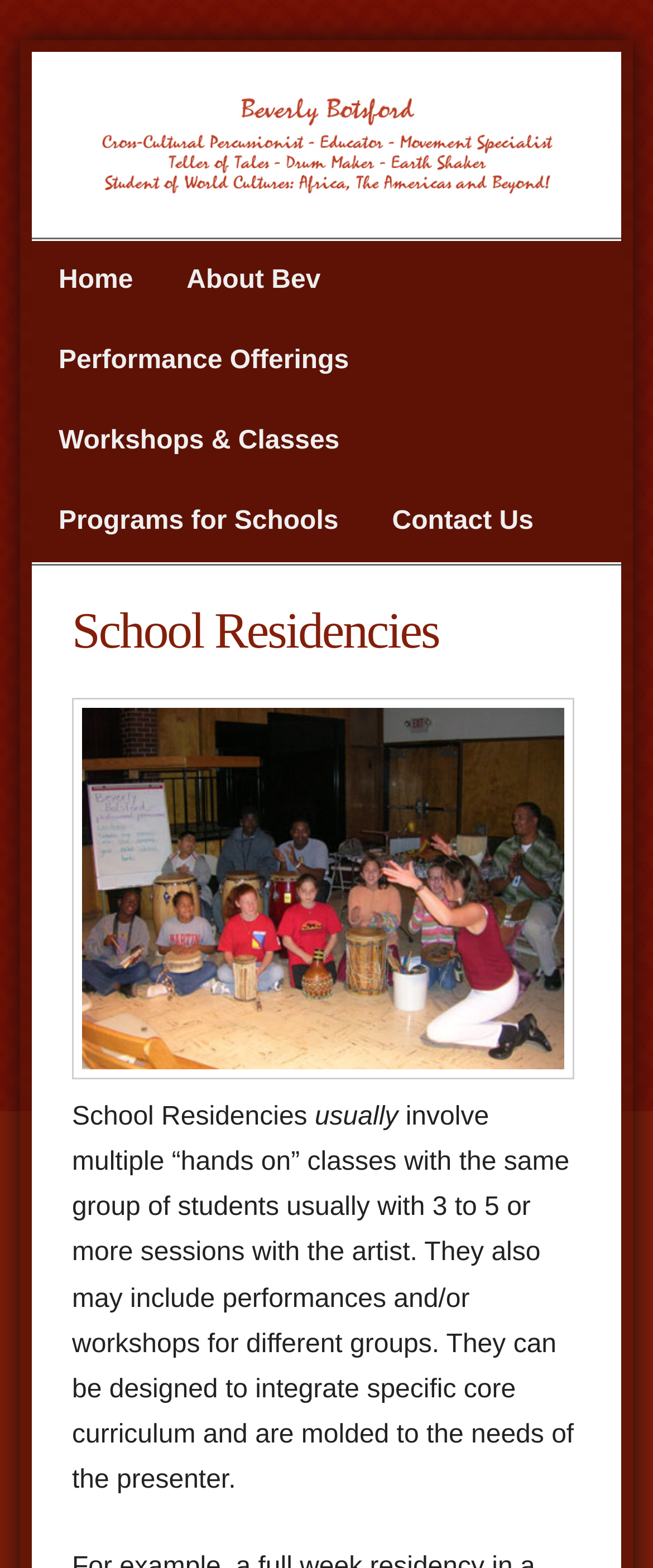Who is the artist involved in school residencies?
Using the image, respond with a single word or phrase.

Beverly Botsford